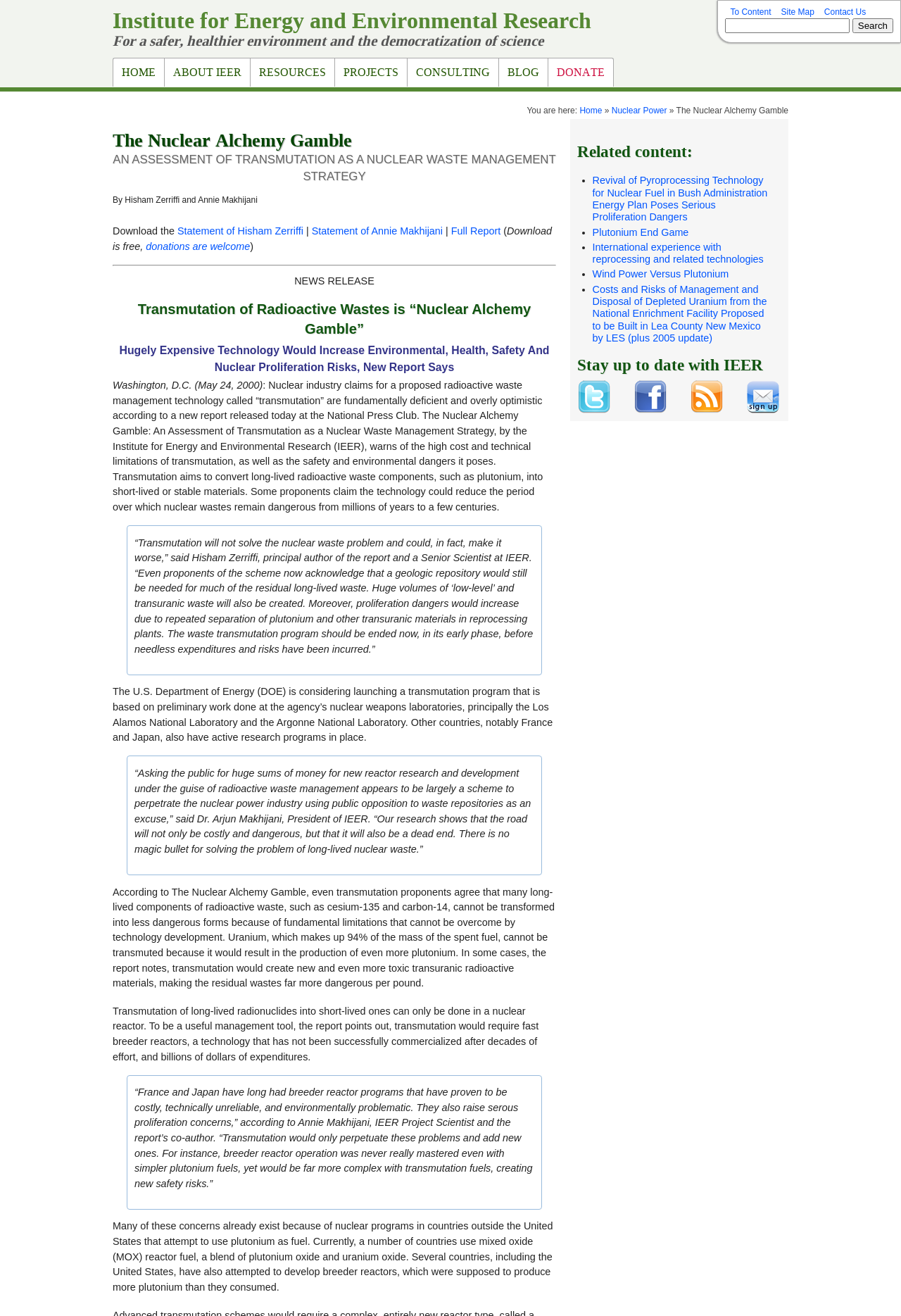What is the purpose of transmutation?
Answer the question in as much detail as possible.

The purpose of transmutation is to convert long-lived radioactive waste into short-lived or stable materials, which is mentioned in the paragraph with the text 'Transmutation aims to convert long-lived radioactive waste components, such as plutonium, into short-lived or stable materials.'